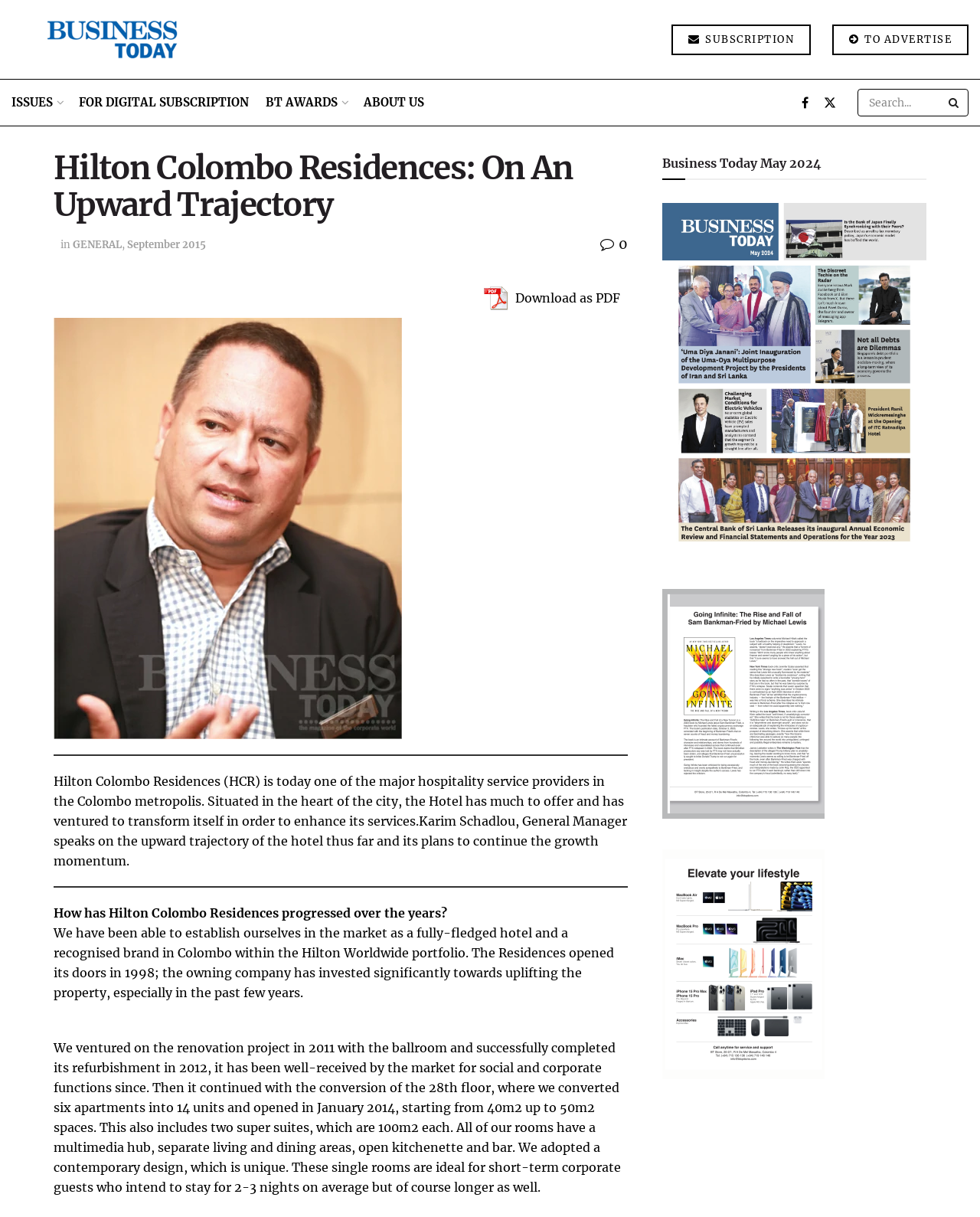Specify the bounding box coordinates of the region I need to click to perform the following instruction: "Go to ABOUT US". The coordinates must be four float numbers in the range of 0 to 1, i.e., [left, top, right, bottom].

[0.371, 0.065, 0.433, 0.103]